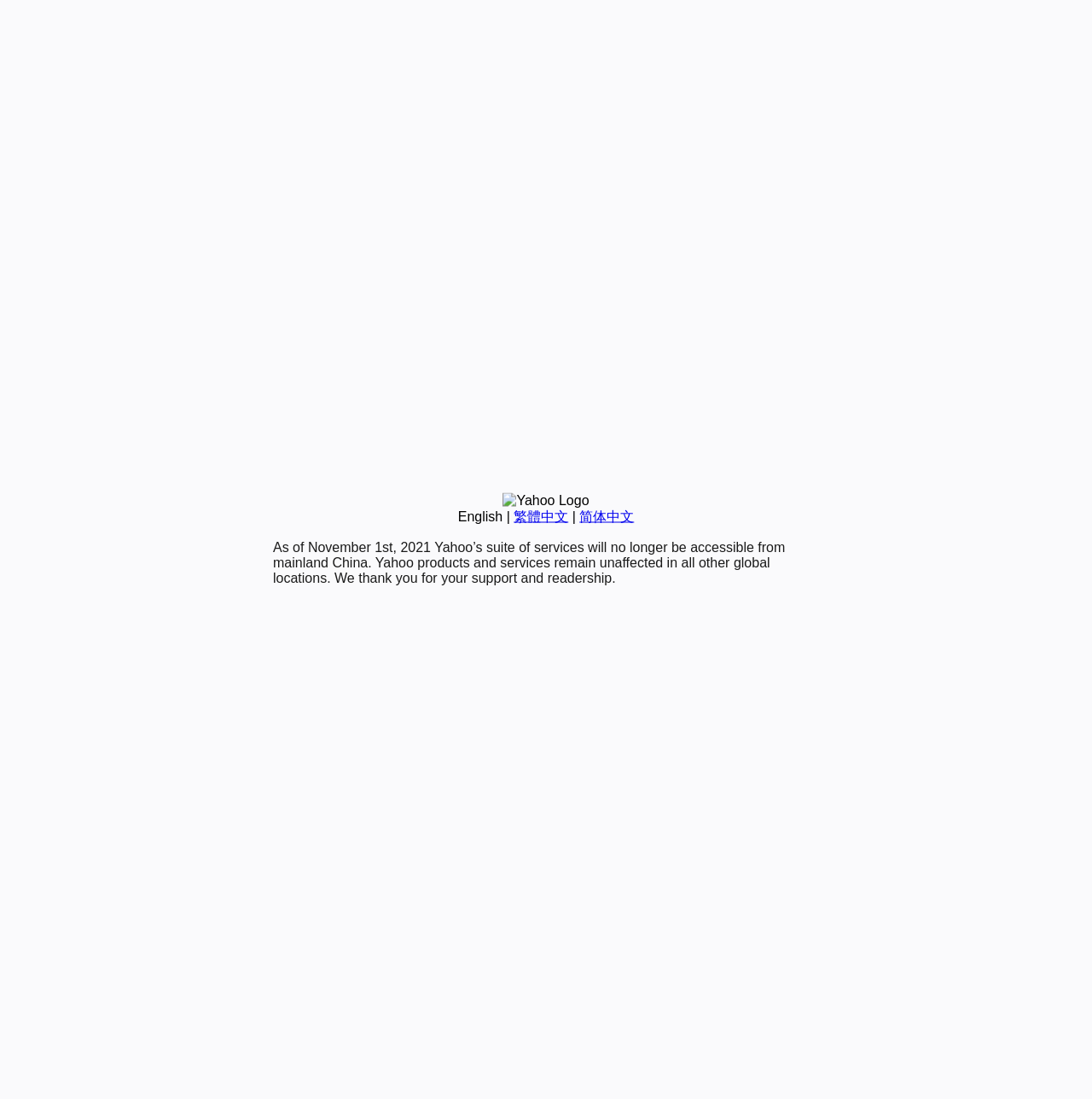Locate the UI element described by 简体中文 and provide its bounding box coordinates. Use the format (top-left x, top-left y, bottom-right x, bottom-right y) with all values as floating point numbers between 0 and 1.

[0.531, 0.463, 0.581, 0.476]